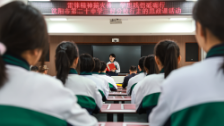What is behind the teacher?
Please analyze the image and answer the question with as much detail as possible.

Behind the teacher, there is a digital display or bulletin board featuring Chinese characters, which is likely conveying important information or announcements related to the lesson, and serves as a visual aid to support the teaching process.